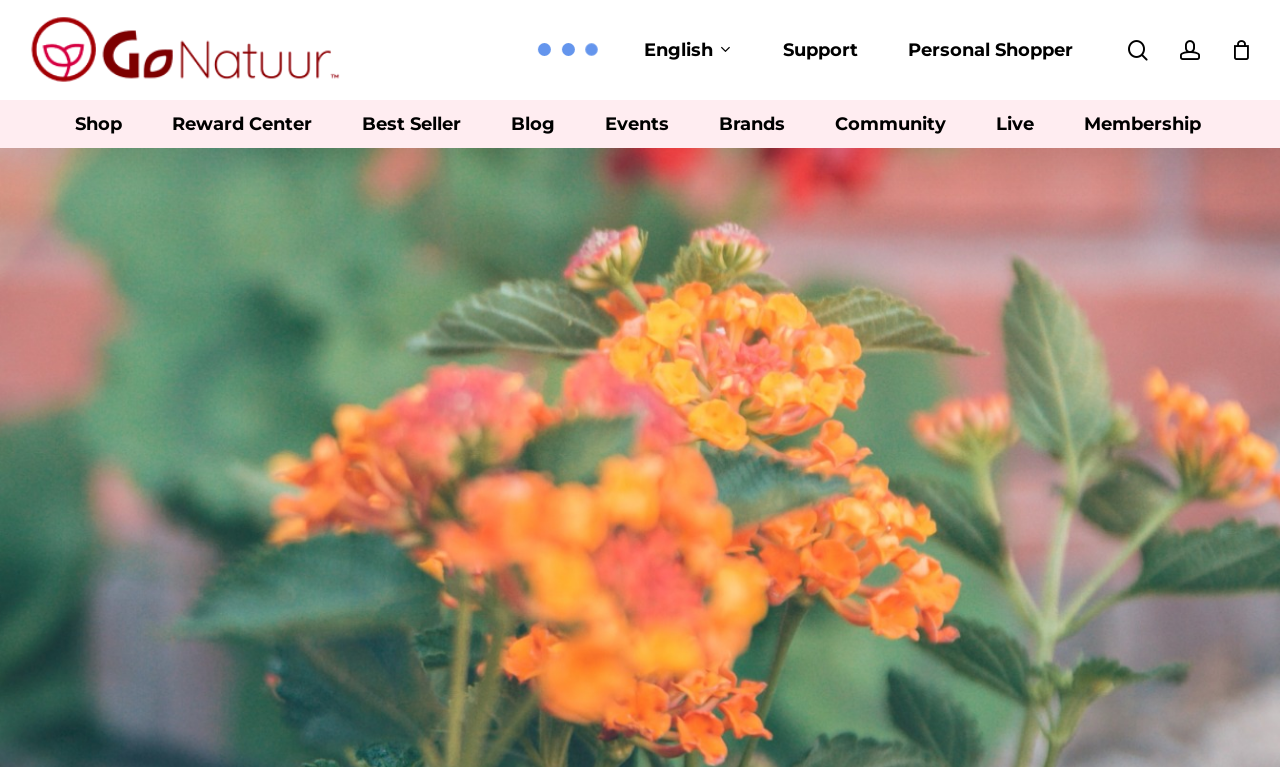Identify the bounding box coordinates for the region to click in order to carry out this instruction: "search for something". Provide the coordinates using four float numbers between 0 and 1, formatted as [left, top, right, bottom].

[0.07, 0.241, 0.93, 0.34]